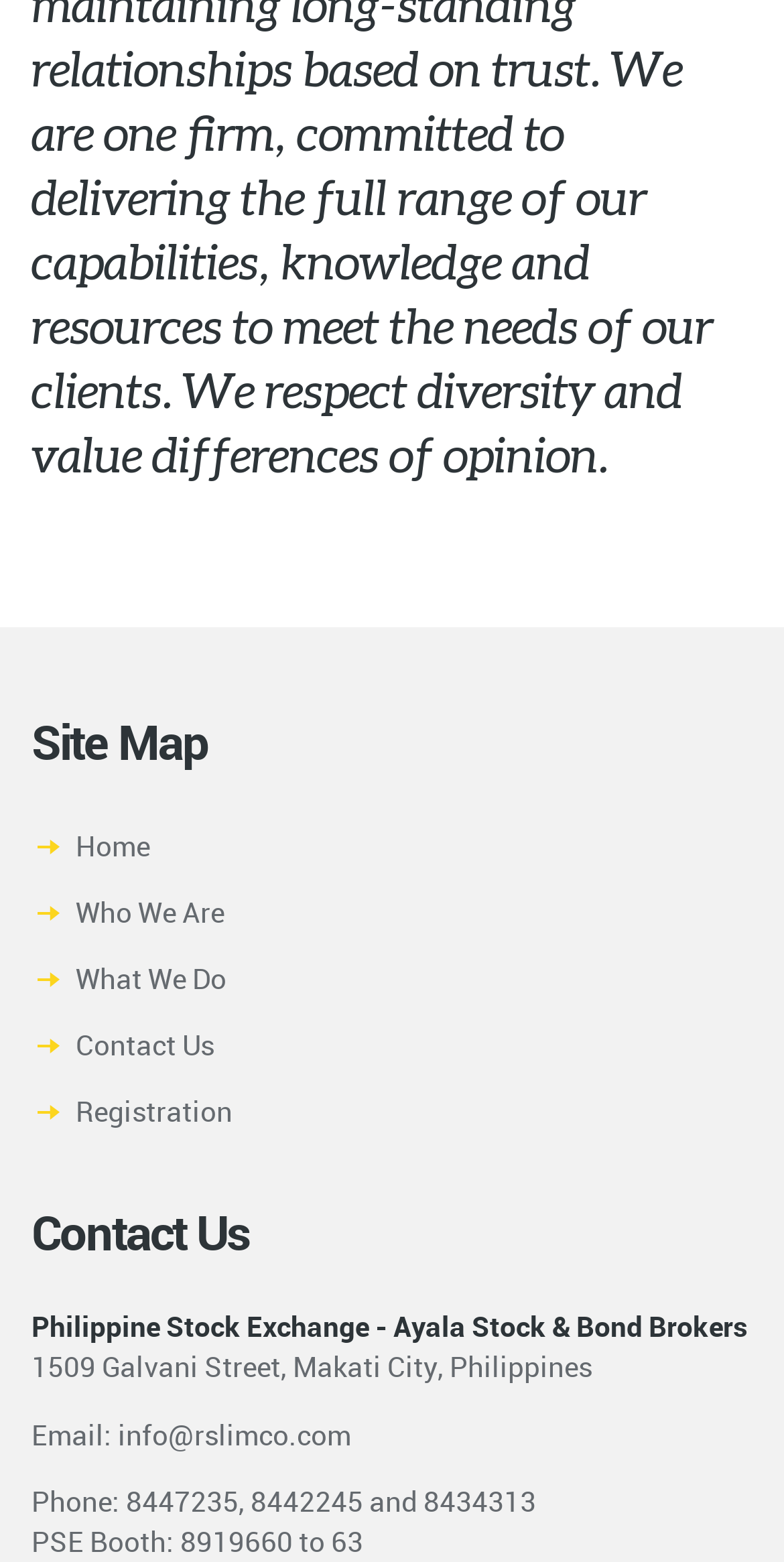Locate the bounding box of the UI element described in the following text: "Contact Us".

[0.096, 0.657, 0.273, 0.681]